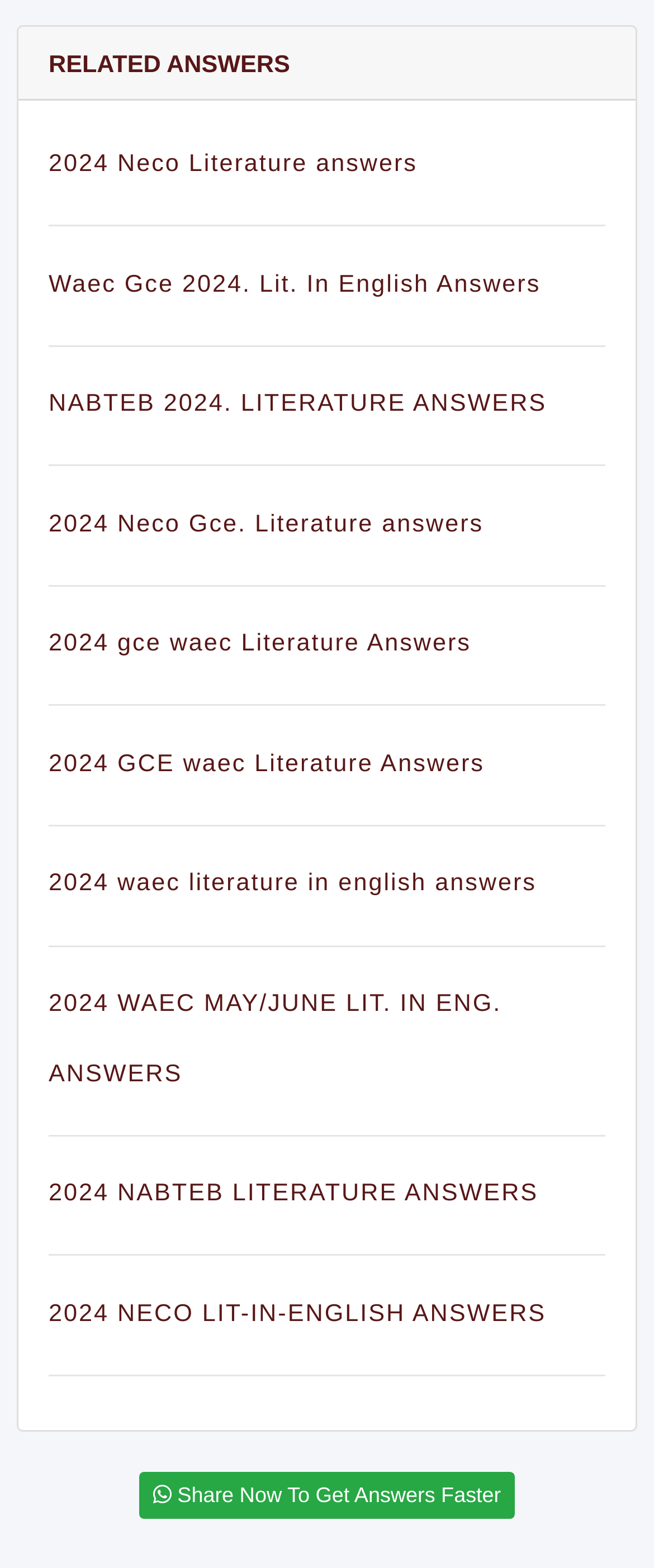What type of content is available on this webpage?
Provide a one-word or short-phrase answer based on the image.

Exam answers